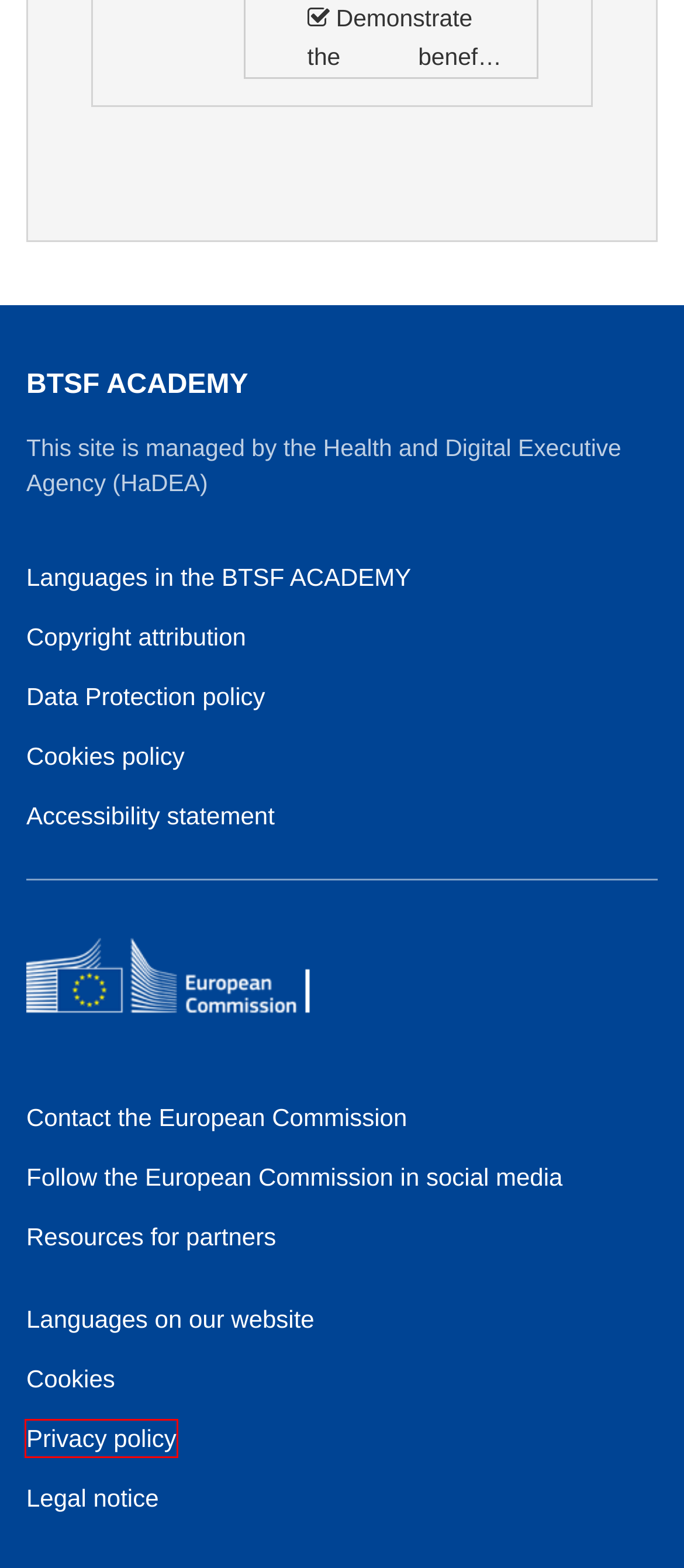You have a screenshot of a webpage, and a red bounding box highlights an element. Select the webpage description that best fits the new page after clicking the element within the bounding box. Options are:
A. Resources for partners - European Commission
B. Cookies policy - European Commission
C. Privacy policy for websites managed by the European Commission - European Commission
D. Languages on the European Commission websites
E. Legal notice - European Commission
F. Social media accounts | European Union
G. BTSF: All courses
H. Contact - European Commission

C